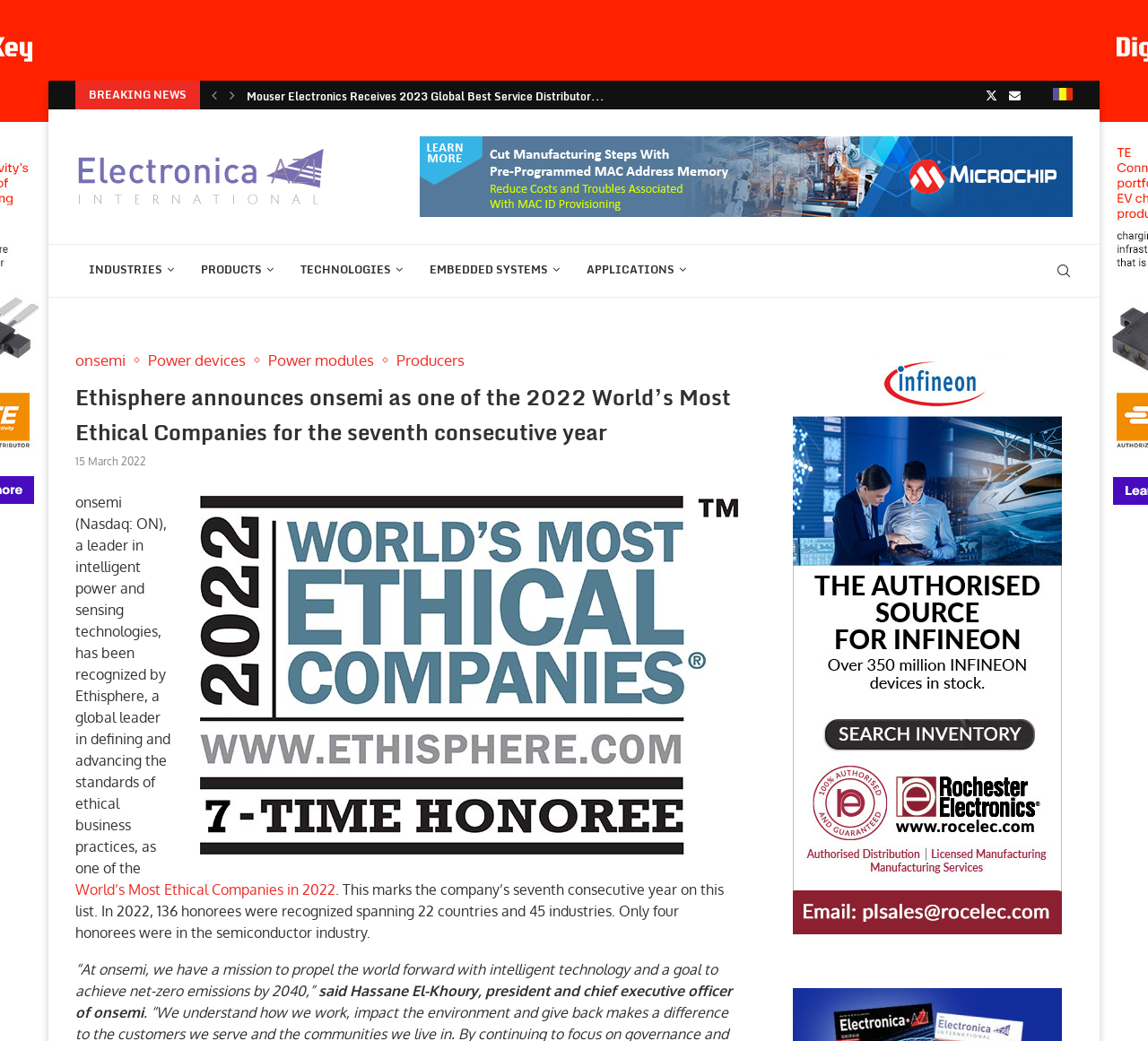Based on the image, please elaborate on the answer to the following question:
How many honorees were recognized in 2022?

The webpage states that in 2022, 136 honorees were recognized spanning 22 countries and 45 industries.